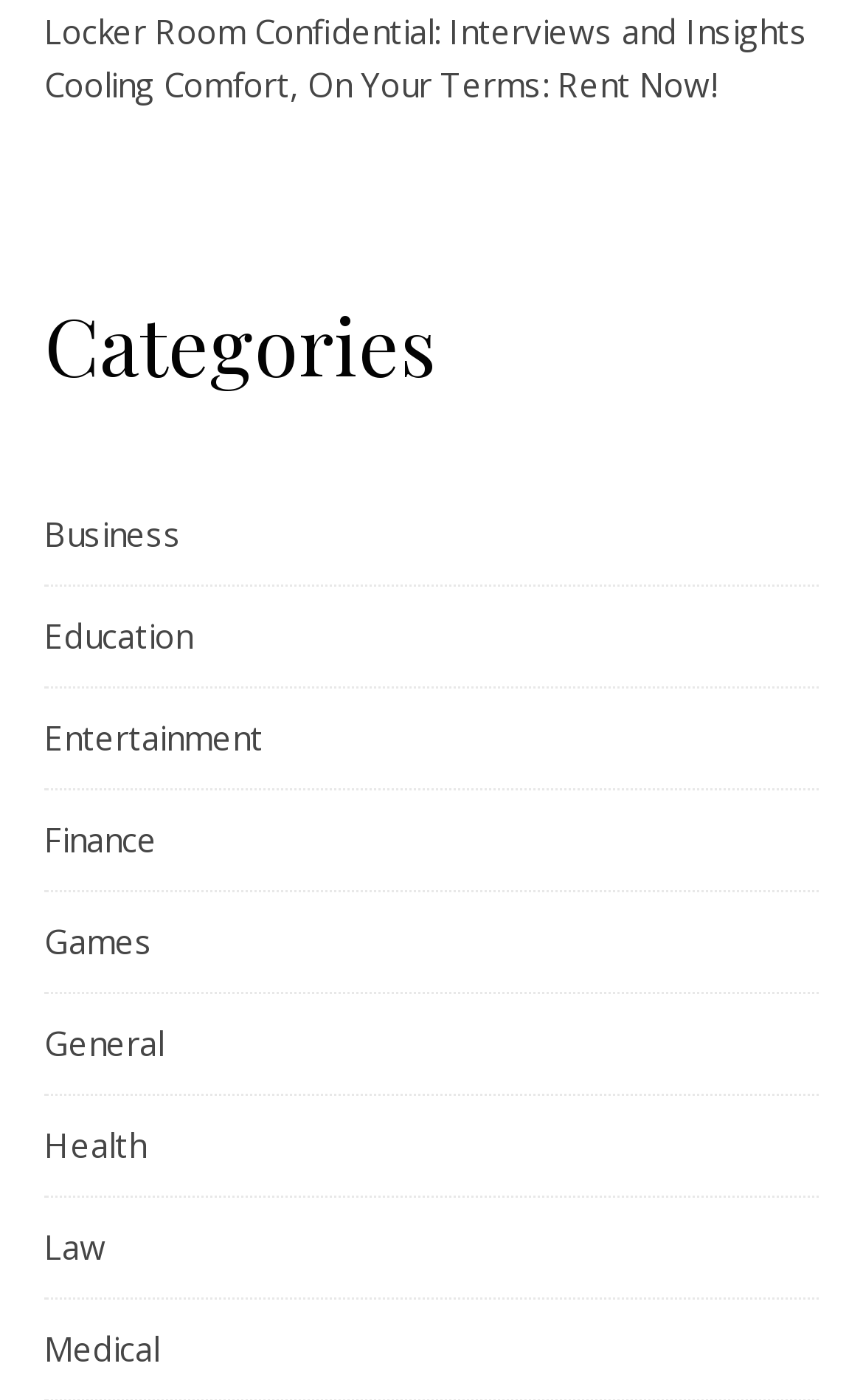How many links are there on the page?
Using the image, answer in one word or phrase.

11